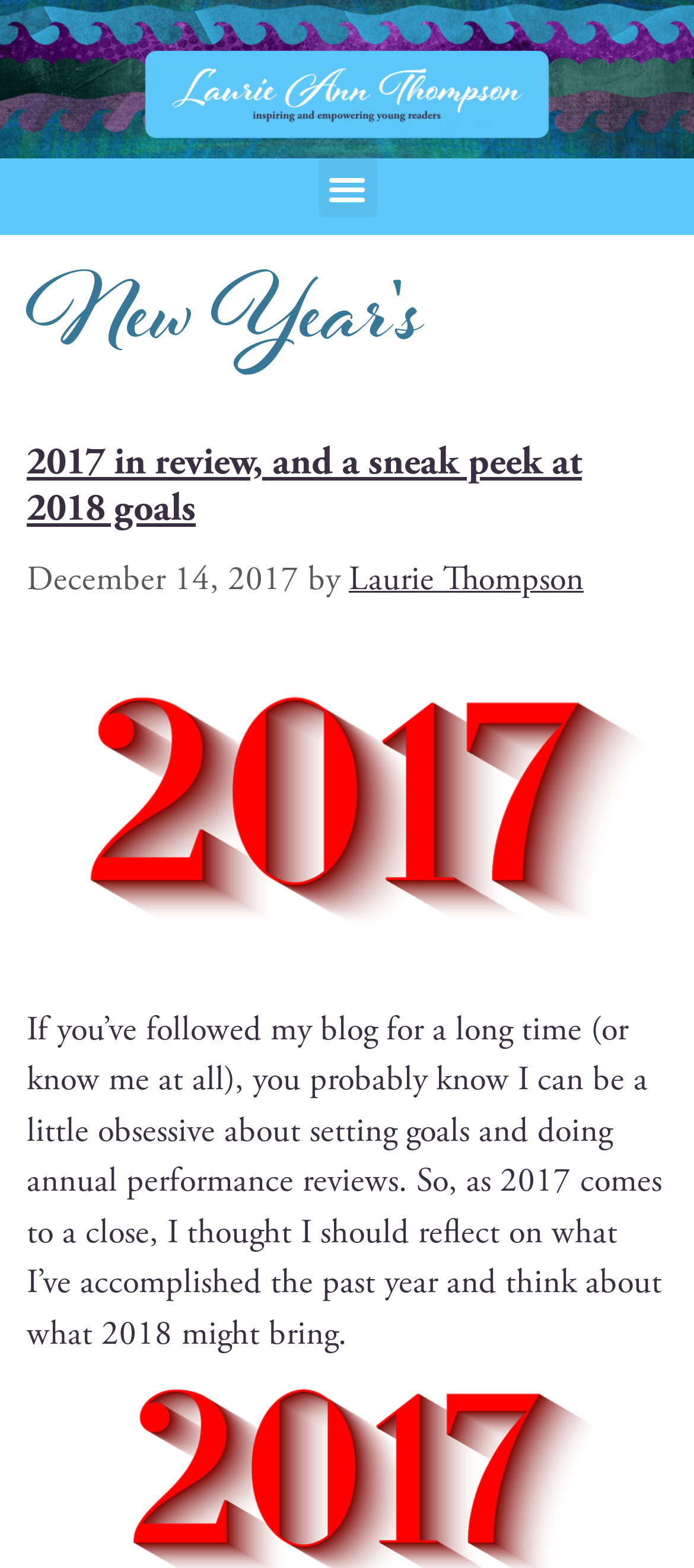Is the menu toggle button expanded?
Carefully analyze the image and provide a detailed answer to the question.

The menu toggle button is not expanded because the 'expanded' property of the button element is set to 'False'.